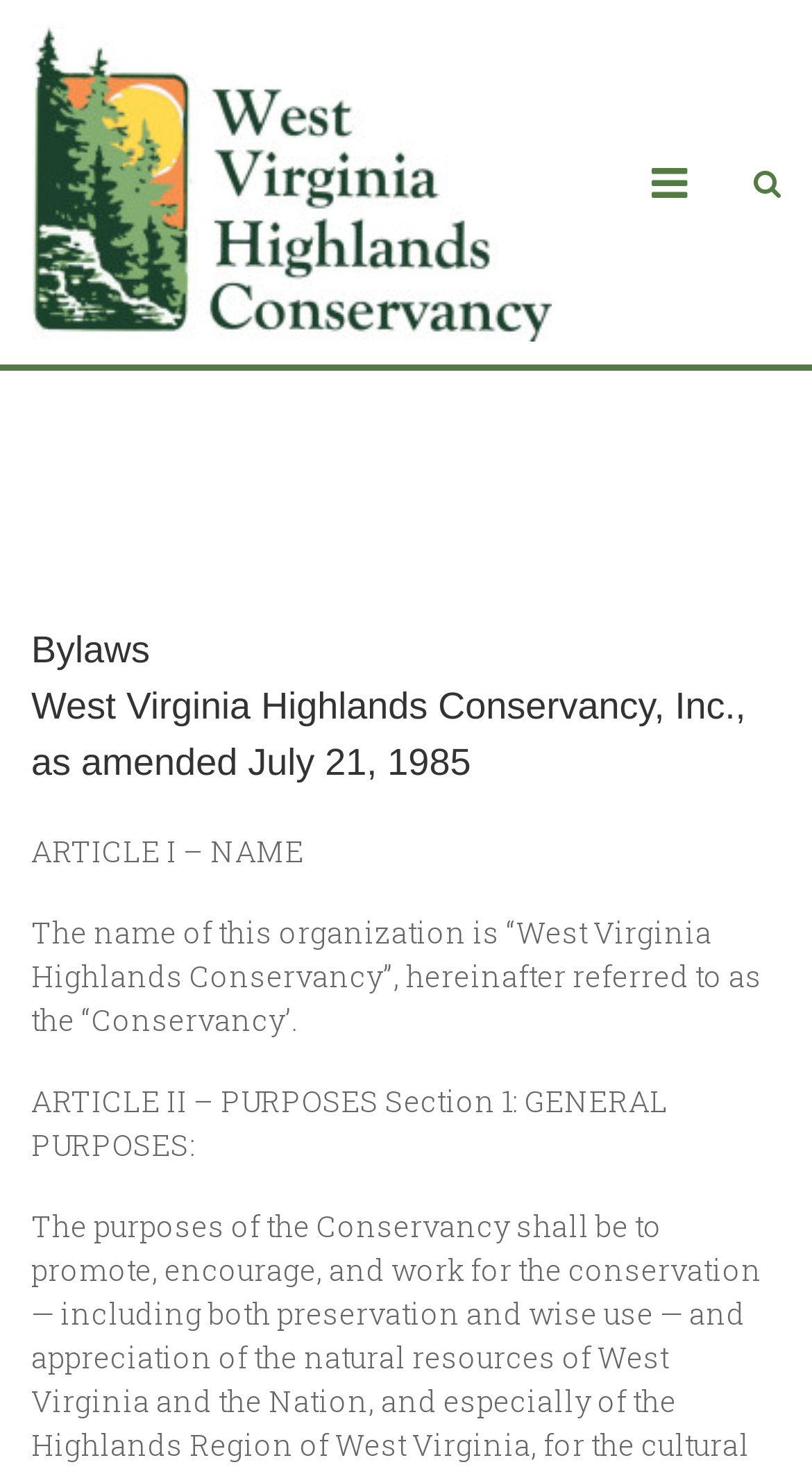Use a single word or phrase to answer the question: 
What is the date of amendment mentioned?

July 21, 1985